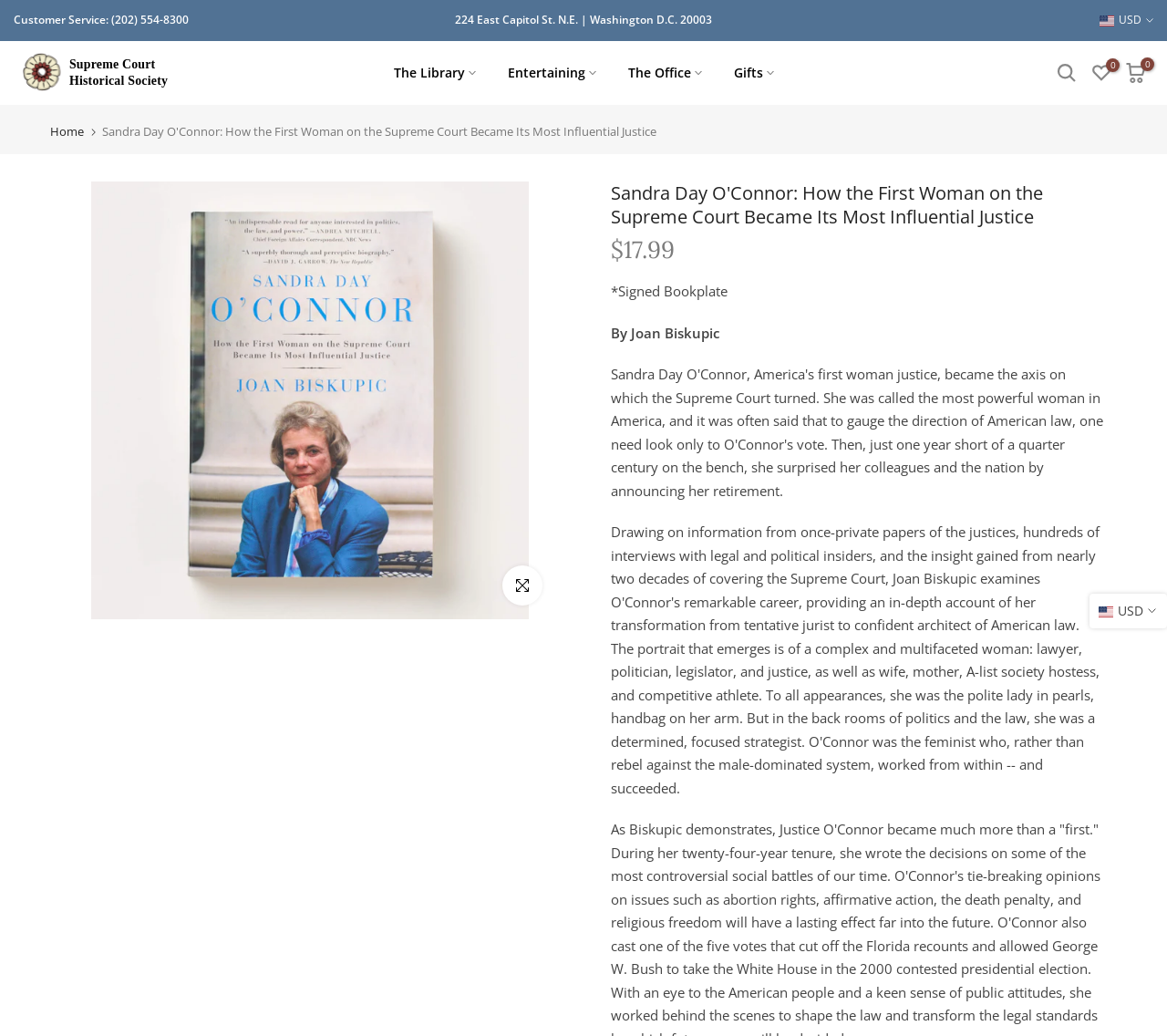Extract the main headline from the webpage and generate its text.

Sandra Day O'Connor: How the First Woman on the Supreme Court Became Its Most Influential Justice